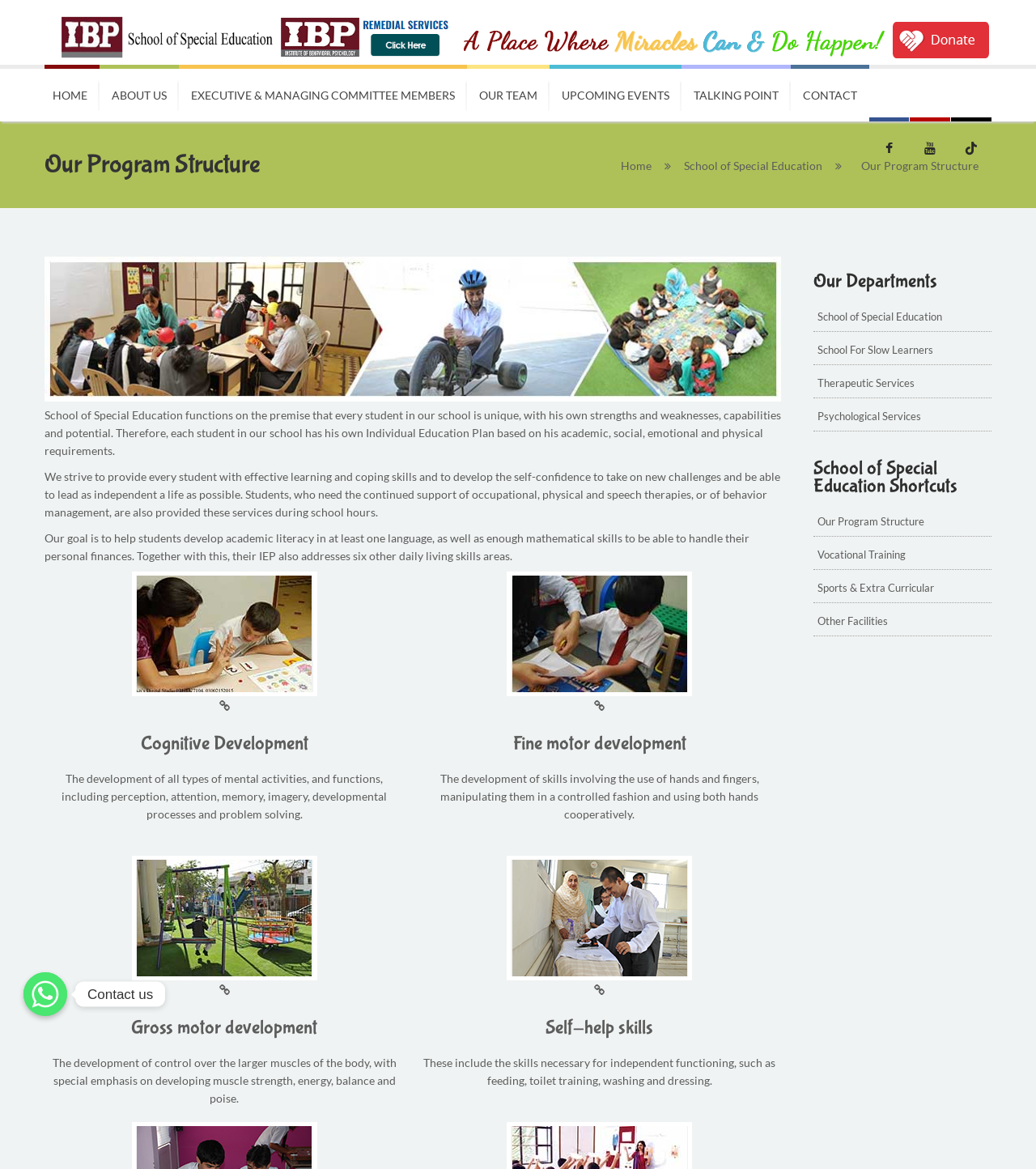Please locate the bounding box coordinates for the element that should be clicked to achieve the following instruction: "Click the 'Our Program Structure' link". Ensure the coordinates are given as four float numbers between 0 and 1, i.e., [left, top, right, bottom].

[0.599, 0.134, 0.629, 0.15]